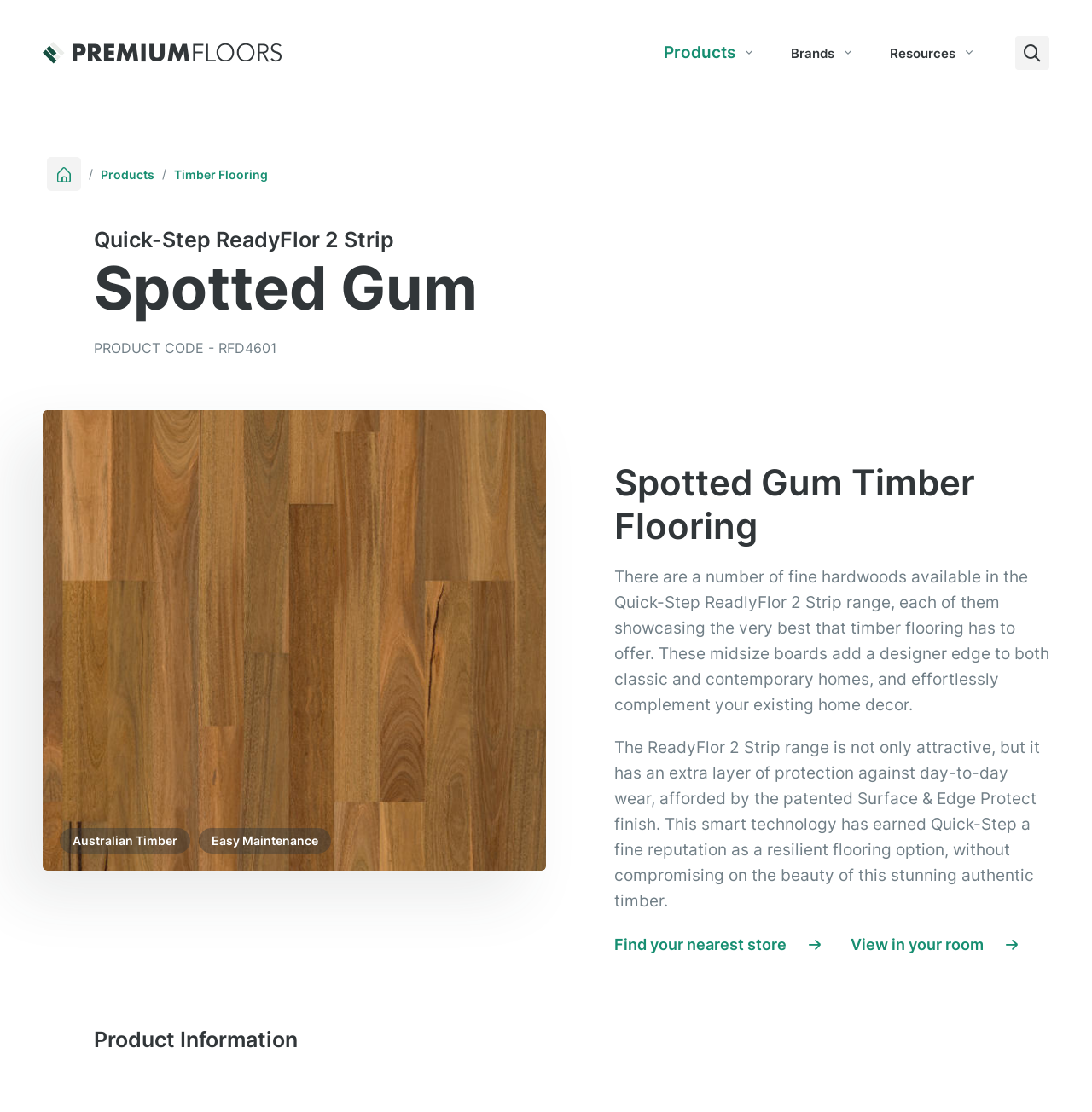Identify the bounding box coordinates for the element that needs to be clicked to fulfill this instruction: "View the Beaufort Races link". Provide the coordinates in the format of four float numbers between 0 and 1: [left, top, right, bottom].

None